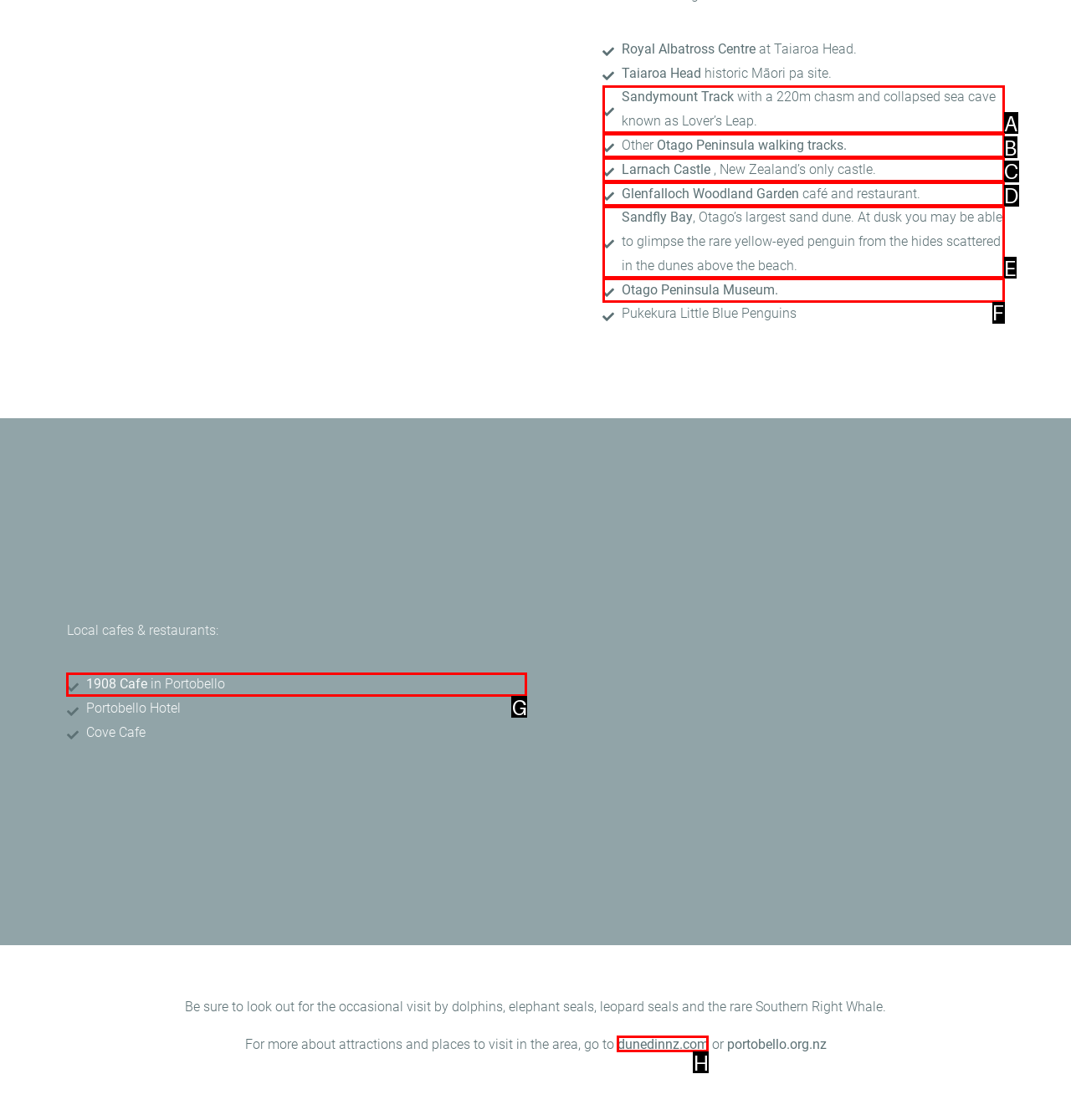Point out the option that needs to be clicked to fulfill the following instruction: Check out the 1908 Cafe in Portobello
Answer with the letter of the appropriate choice from the listed options.

G